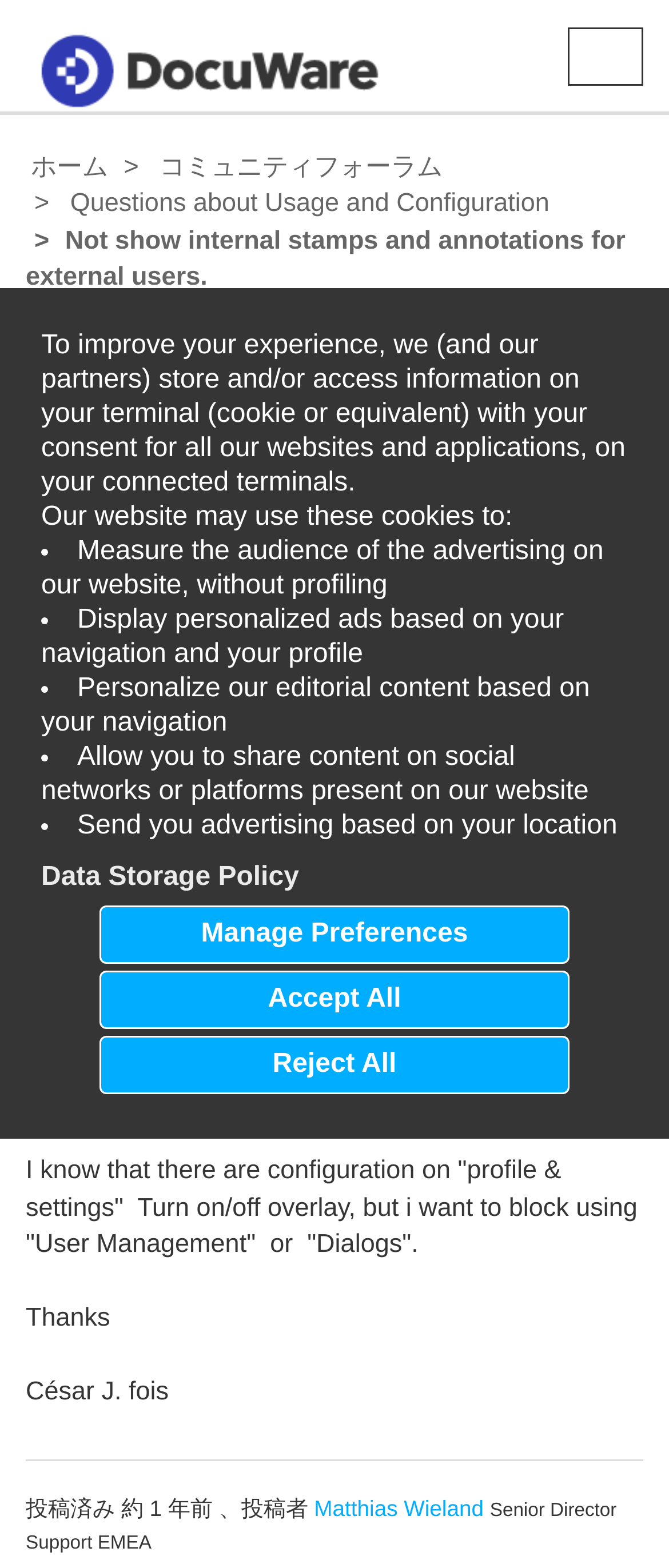What is the role of Matthias Wieland?
Analyze the screenshot and provide a detailed answer to the question.

Matthias Wieland is the author of the second post on the webpage, and his role is listed as Senior Director Support EMEA. This suggests that he is a senior support director for the Europe, Middle East, and Africa region.